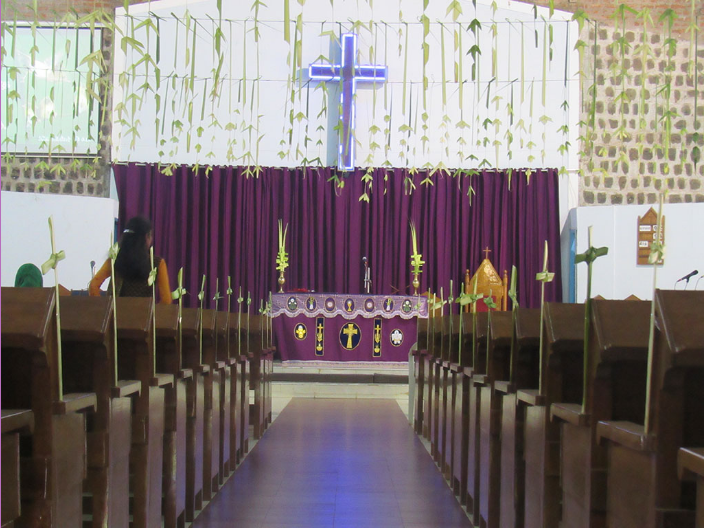Answer the question with a brief word or phrase:
What is the material of the hanging decorations on the ceiling?

Greenery